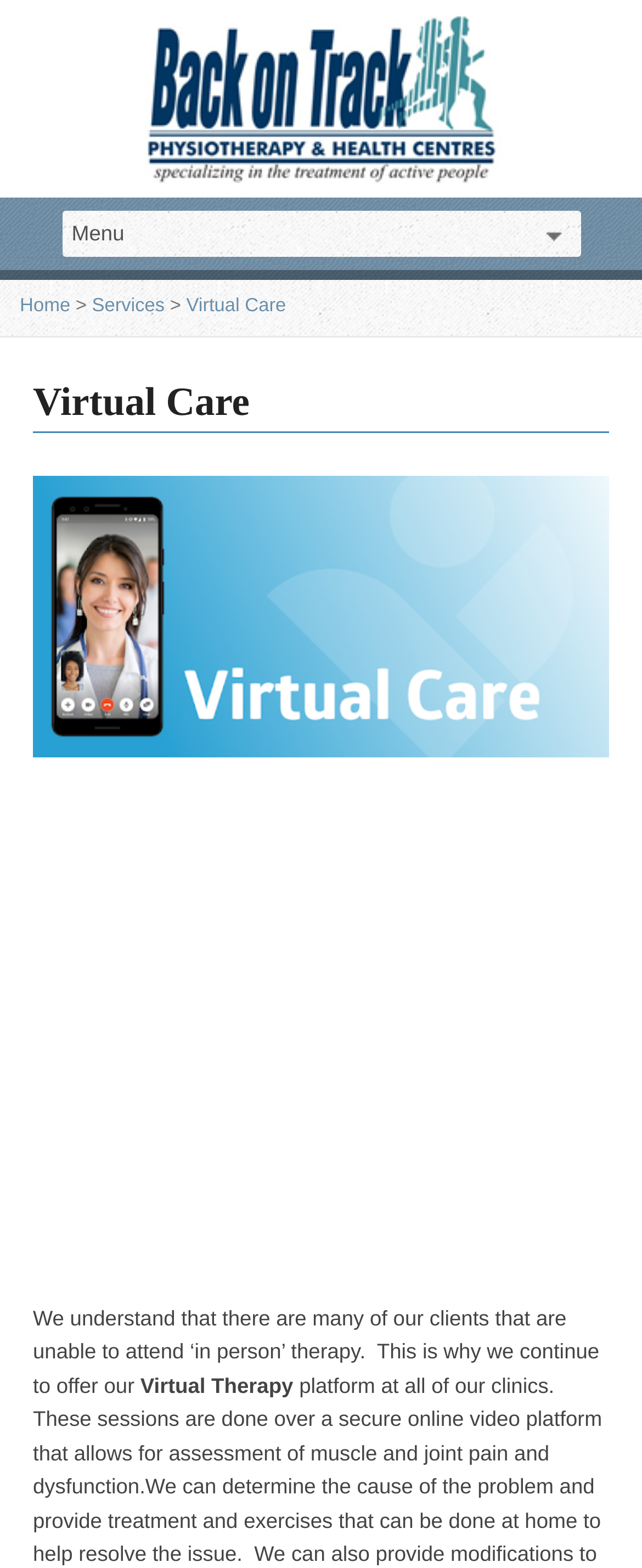Elaborate on the webpage's design and content in a detailed caption.

The webpage is about Back on Track Physiotherapy, with a focus on their virtual care services. At the top of the page, there is a logo image of Back on Track Physiotherapy, accompanied by a link to the same name. Below the logo, there is a navigation menu with links to "Home", "Services", and "Virtual Care". The "Virtual Care" link is highlighted, indicating that it is the current page.

The main content of the page is divided into two sections. On the left side, there is a header section with a heading that reads "Virtual Care". Below the heading, there is a large image related to virtual care. On the right side, there is a table layout that takes up most of the page's width. The table layout contains some content, but the exact details are not specified.

At the top right corner of the page, there is a combo box that allows users to select an option, but the options are not specified. The page also provides a phone number, 613-521-5215, to book an appointment. Overall, the page is promoting Back on Track Physiotherapy's virtual care services and providing a way for users to book an appointment.